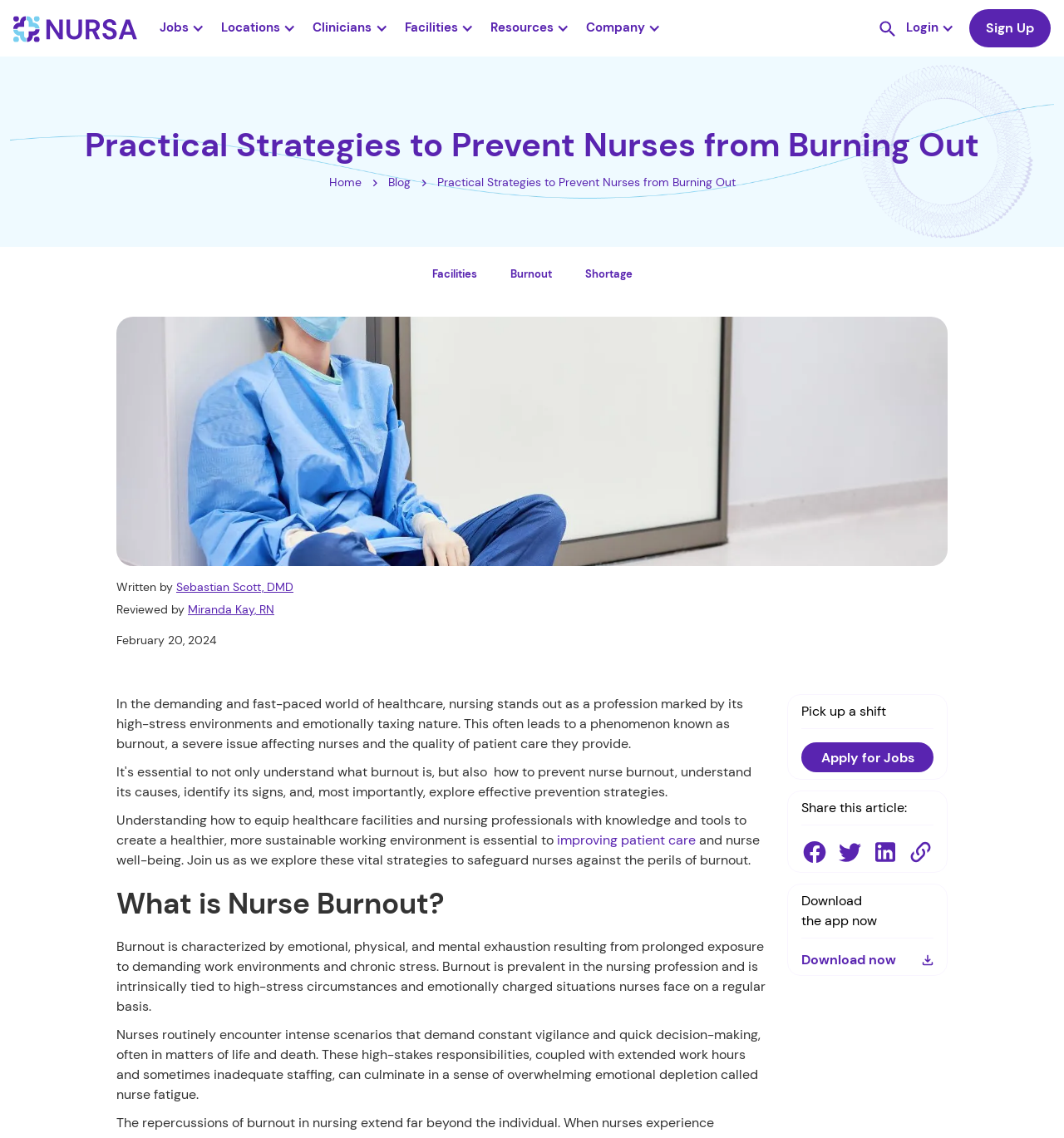What is the consequence of prolonged exposure to demanding work environments?
Answer the question with a single word or phrase derived from the image.

Burnout